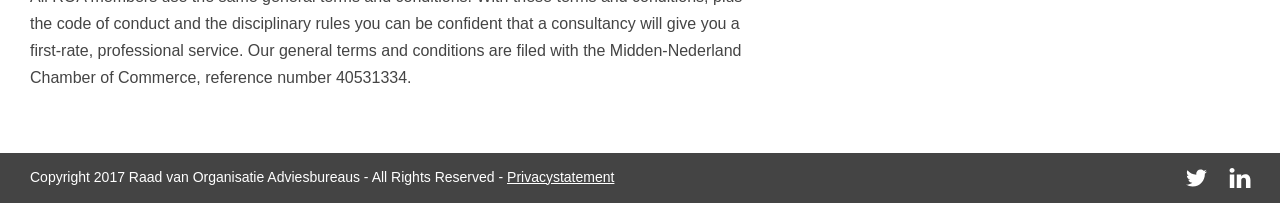What is the purpose of the two images at the bottom right corner of the page?
Look at the image and respond with a single word or a short phrase.

Unknown